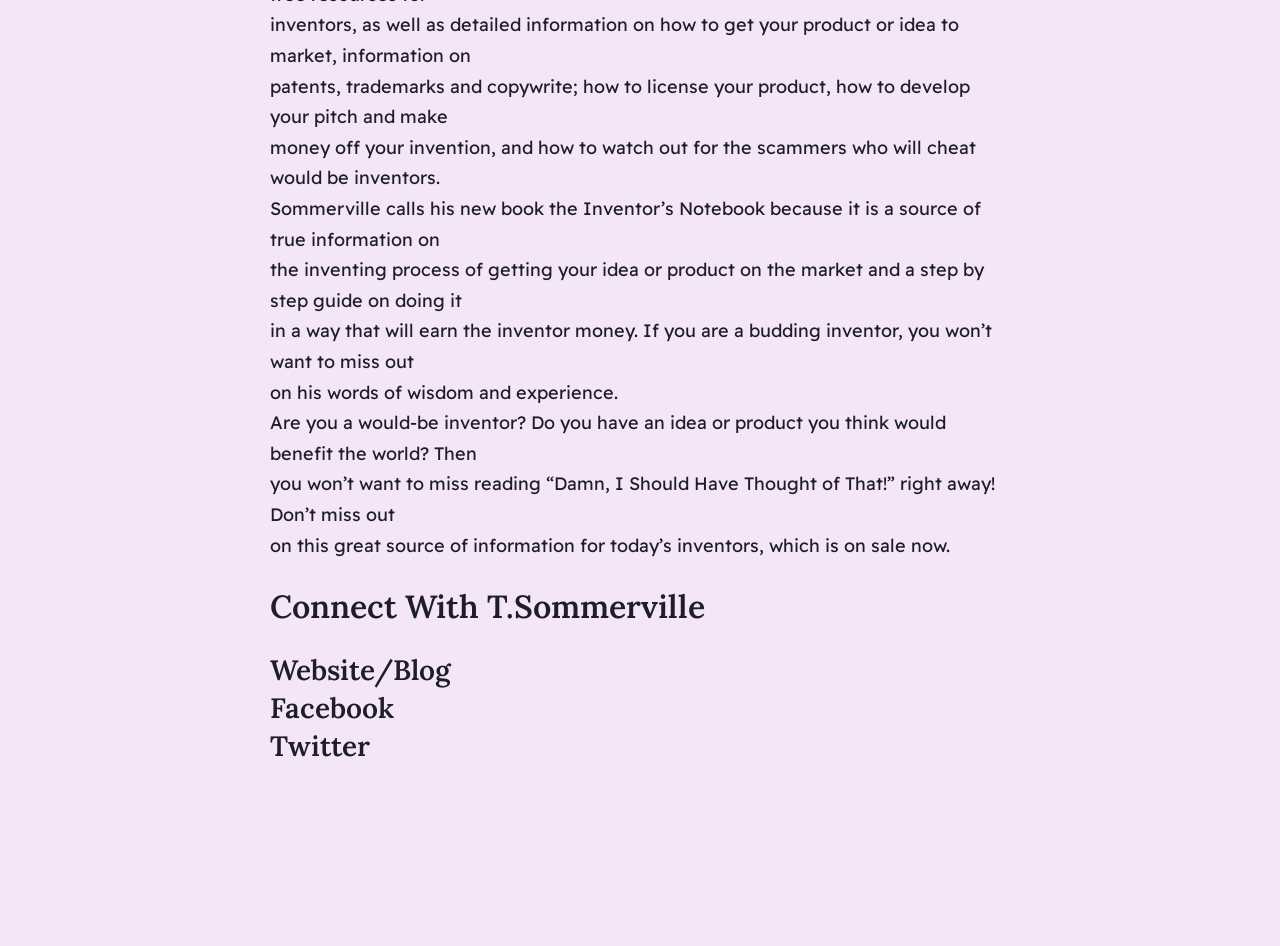What is the title of the book recommended?
Answer the question using a single word or phrase, according to the image.

Damn, I Should Have Thought of That!